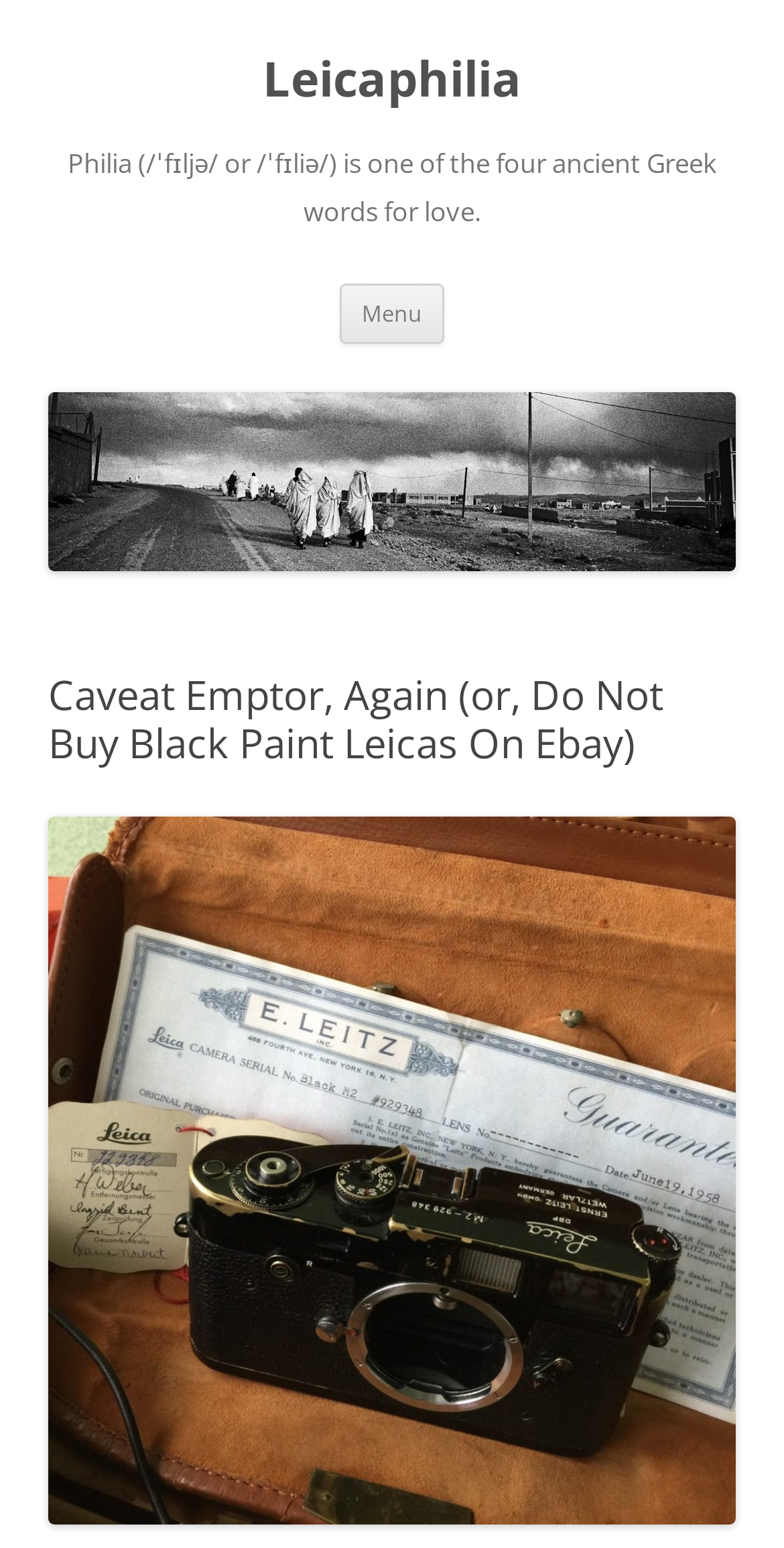What is Philia?
Relying on the image, give a concise answer in one word or a brief phrase.

one of the four ancient Greek words for love